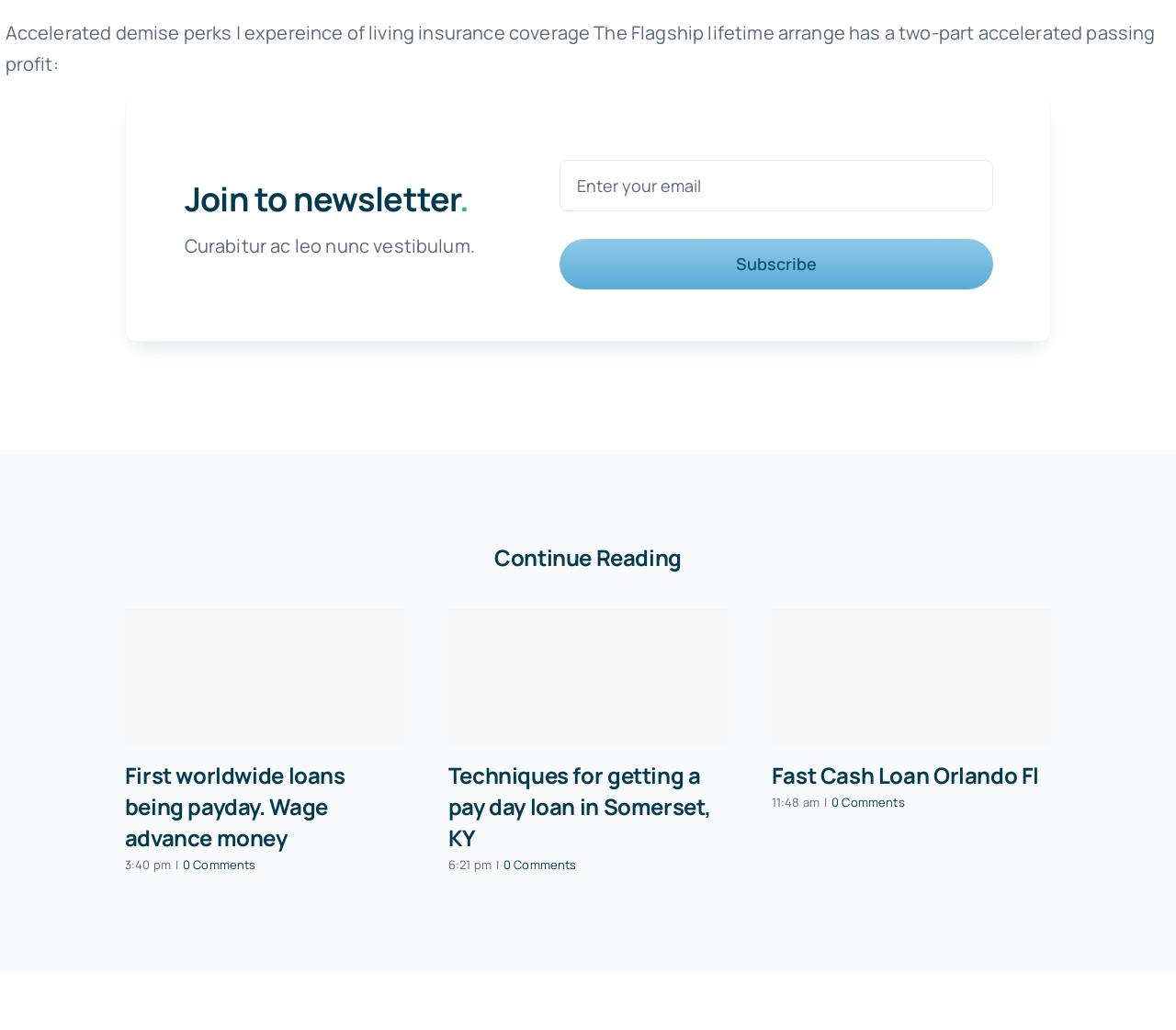Please determine the bounding box coordinates of the area that needs to be clicked to complete this task: 'Subscribe to the newsletter'. The coordinates must be four float numbers between 0 and 1, formatted as [left, top, right, bottom].

[0.476, 0.232, 0.845, 0.281]